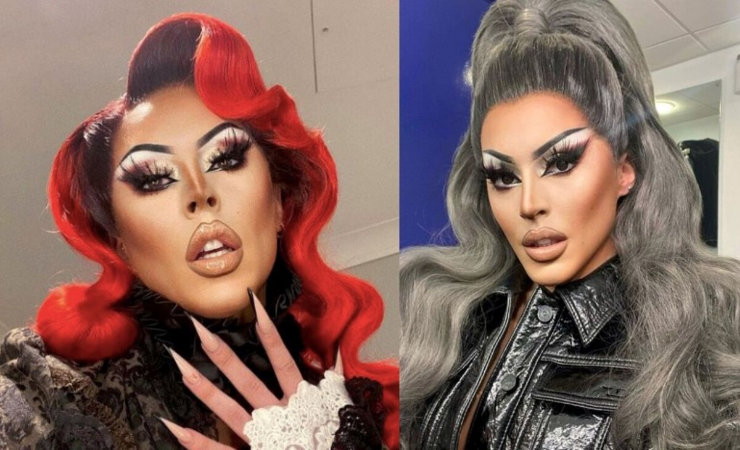What was the date of Cherry Valentine's passing?
Please answer the question with as much detail as possible using the screenshot.

The caption provides the specific date of Cherry Valentine's passing, which is September 18, 2022, highlighting the tragic loss of a renowned drag queen.